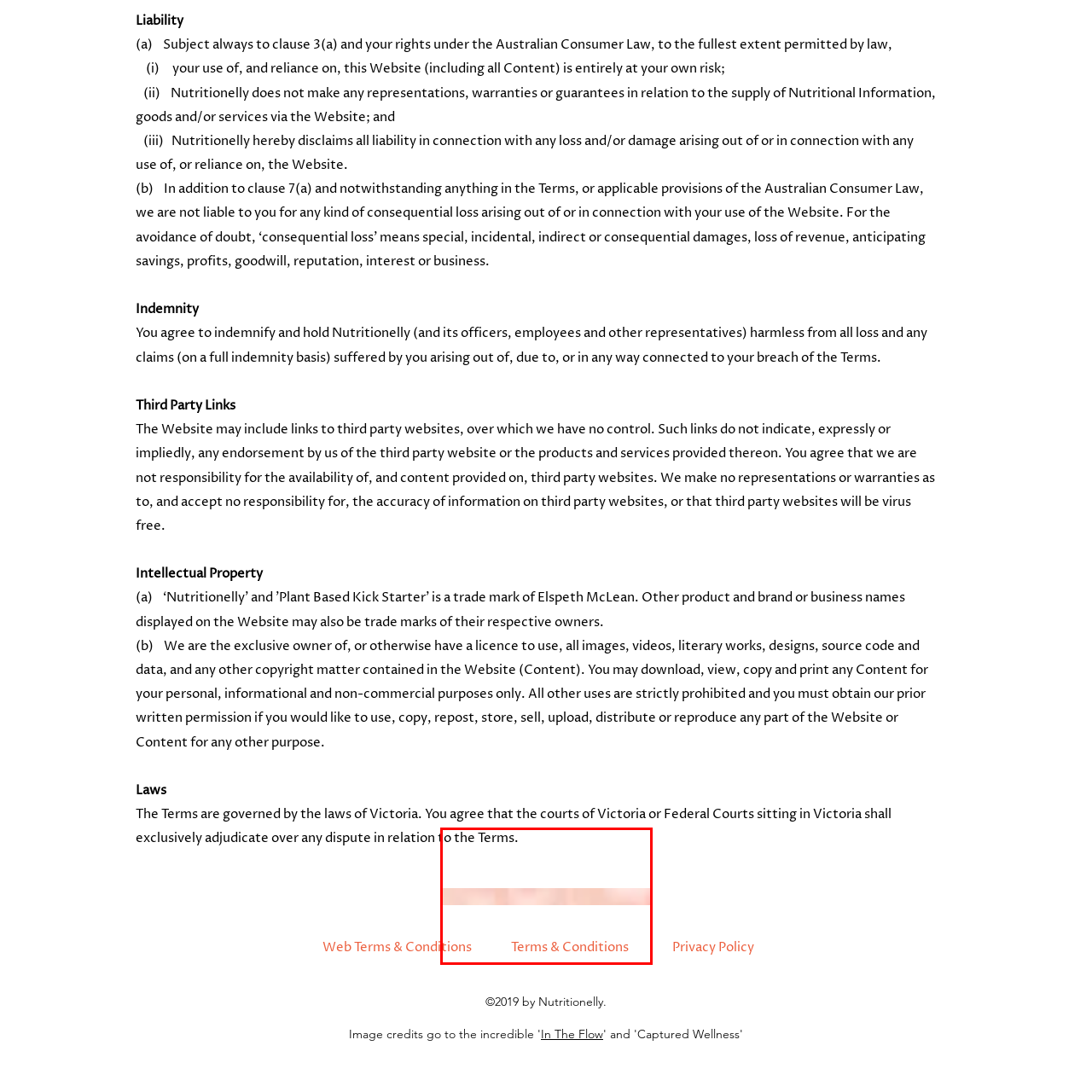Please look at the image within the red bounding box and provide a detailed answer to the following question based on the visual information: What is the purpose of the footer?

The footer of the website is designed to provide users with essential information and legal disclaimers associated with the use of the website, ensuring compliance with regulations and outlining users' rights and responsibilities, which is crucial for a website to operate legally and transparently.